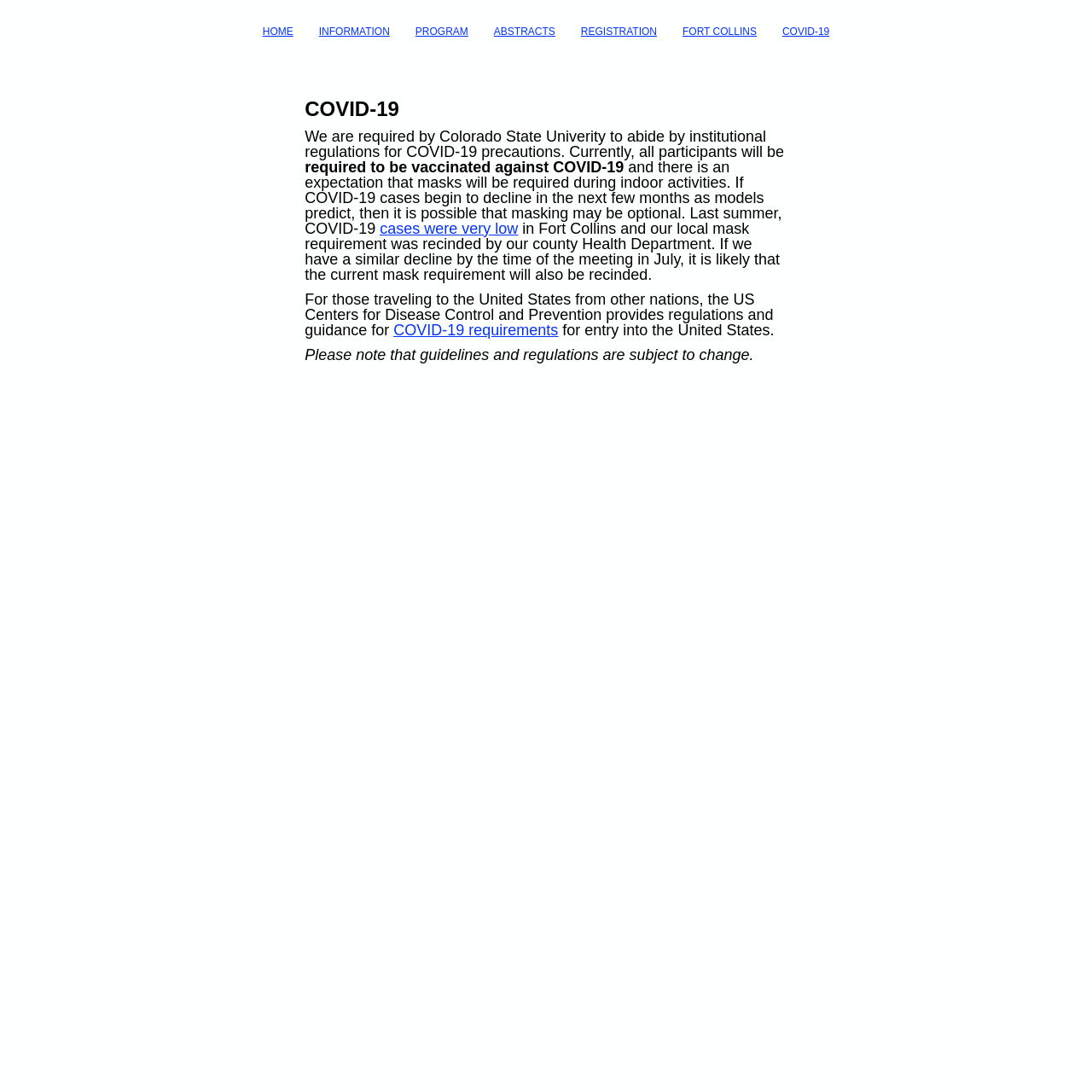What is the source of regulations for COVID-19 requirements for entry into the United States?
Using the image as a reference, answer with just one word or a short phrase.

US Centers for Disease Control and Prevention